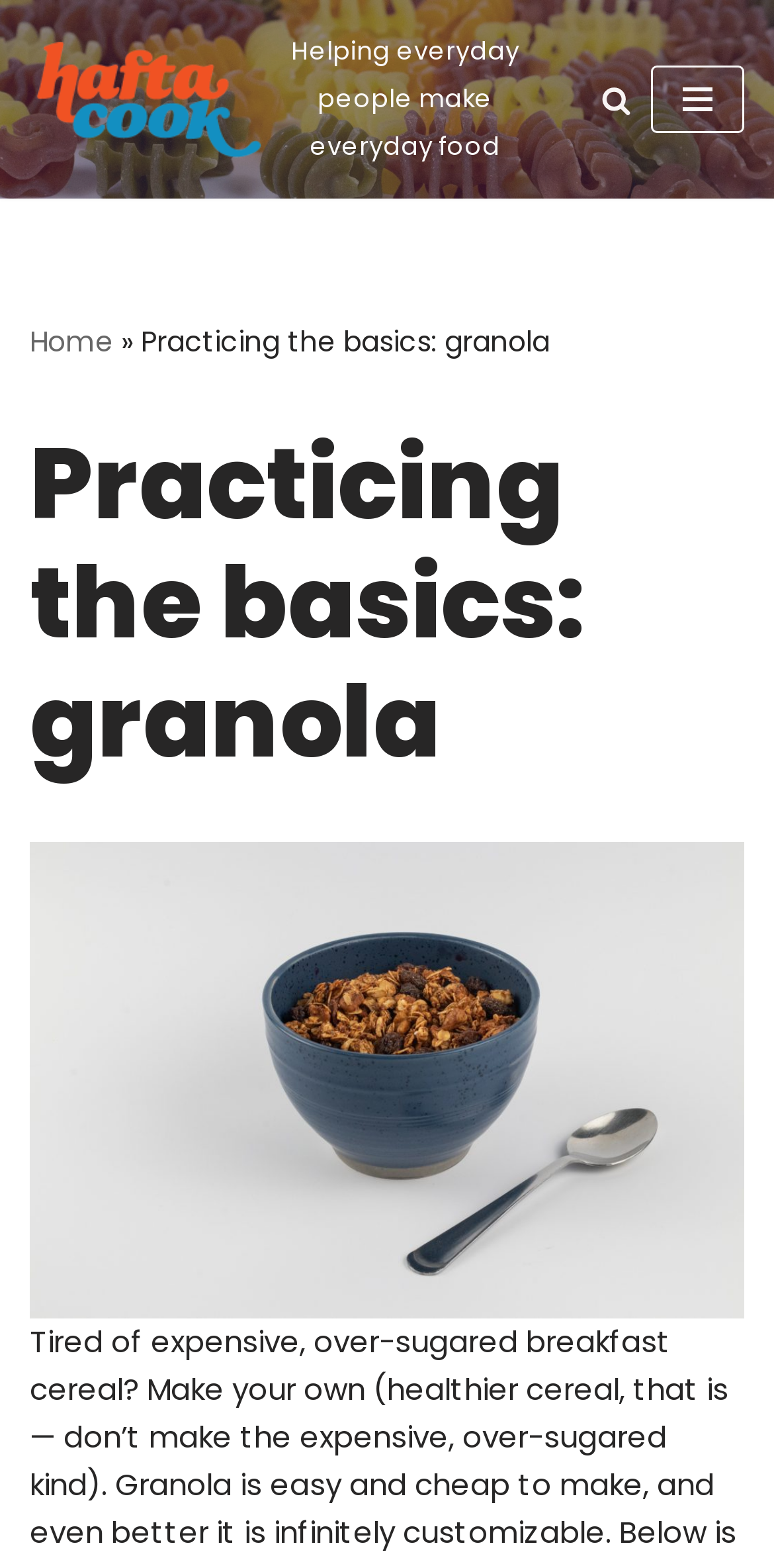Identify the bounding box of the UI element described as follows: "Navigation Menu". Provide the coordinates as four float numbers in the range of 0 to 1 [left, top, right, bottom].

[0.841, 0.042, 0.962, 0.085]